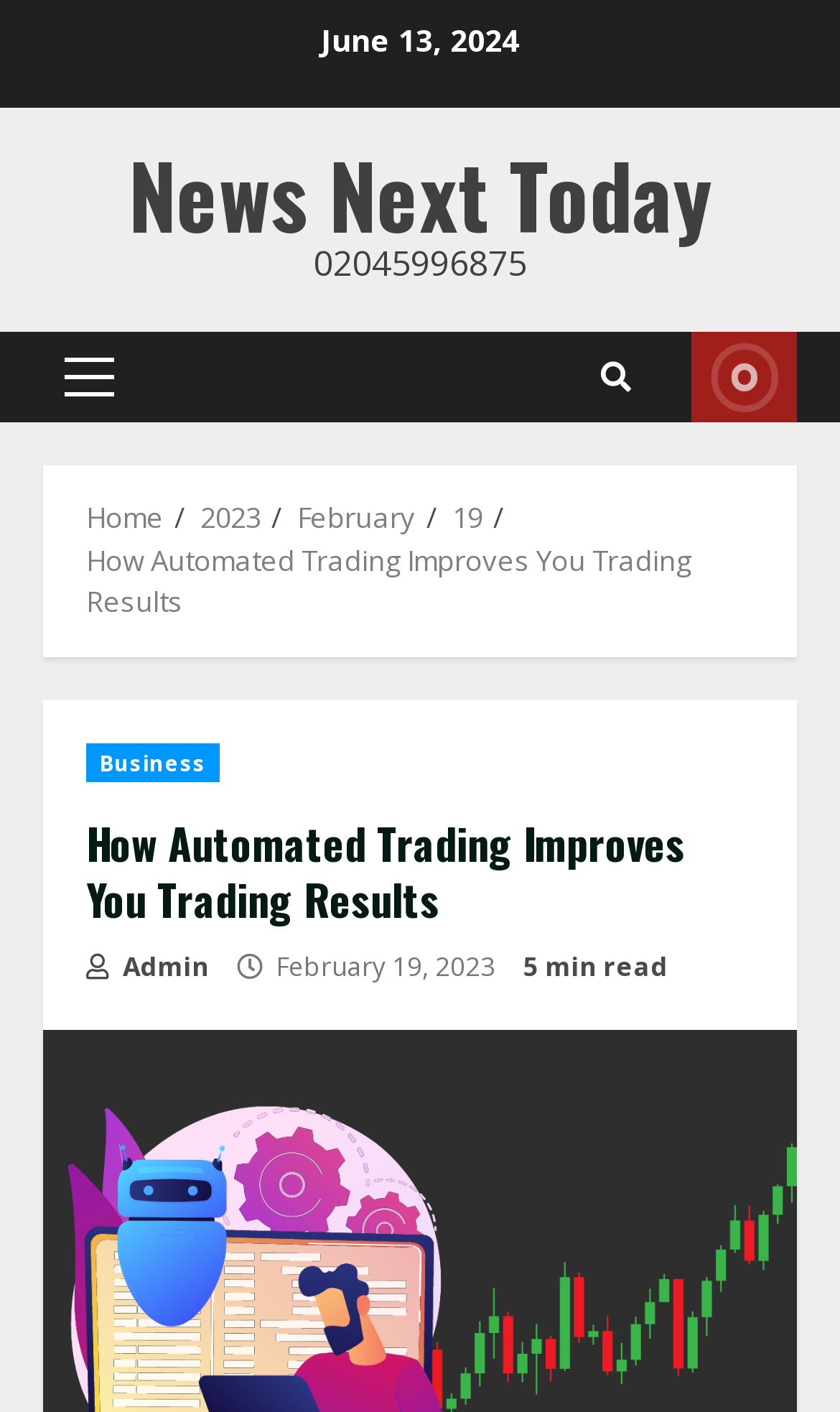Please indicate the bounding box coordinates for the clickable area to complete the following task: "click on live". The coordinates should be specified as four float numbers between 0 and 1, i.e., [left, top, right, bottom].

[0.823, 0.235, 0.949, 0.299]